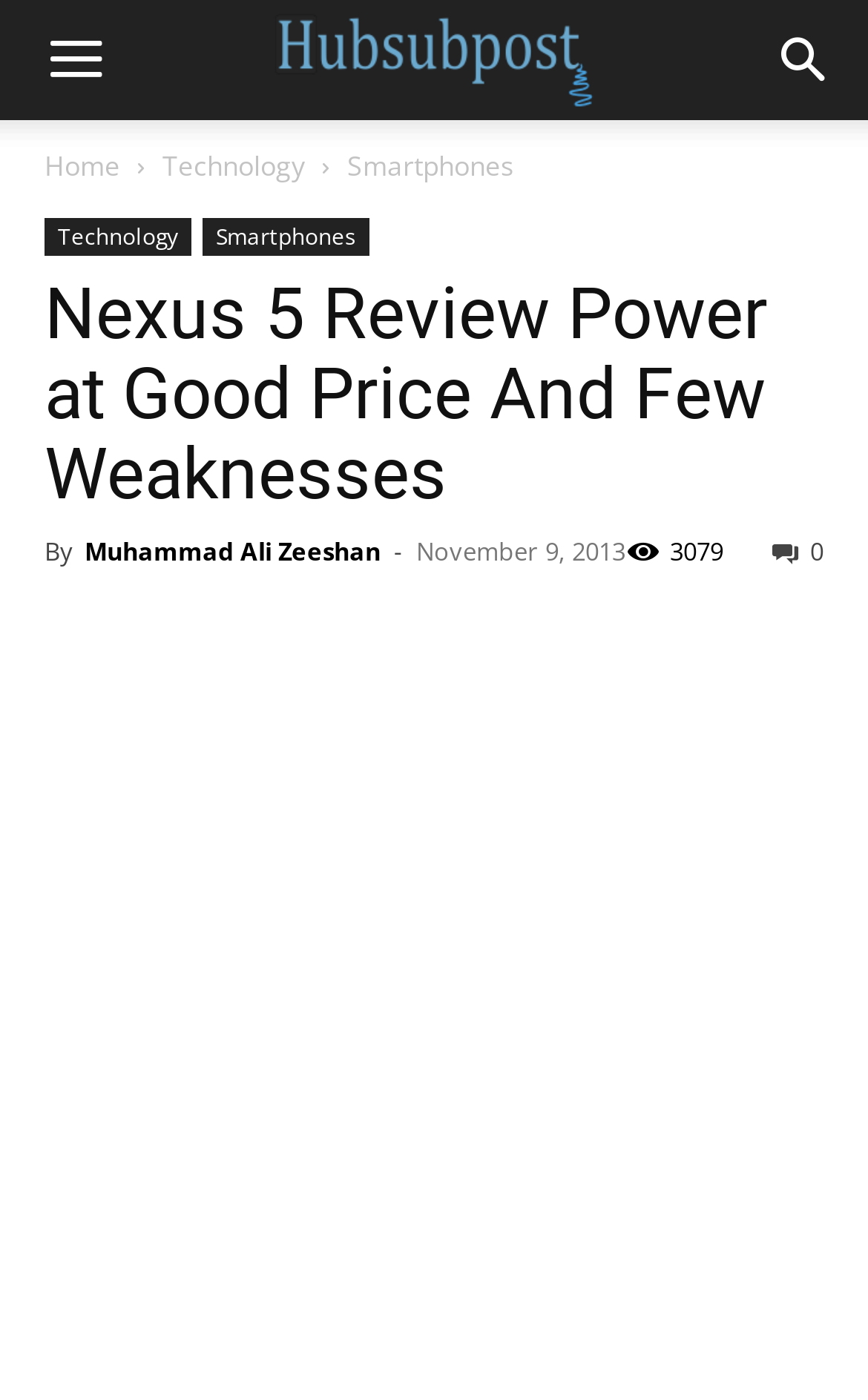Pinpoint the bounding box coordinates of the clickable area necessary to execute the following instruction: "connect with me on facebook". The coordinates should be given as four float numbers between 0 and 1, namely [left, top, right, bottom].

None